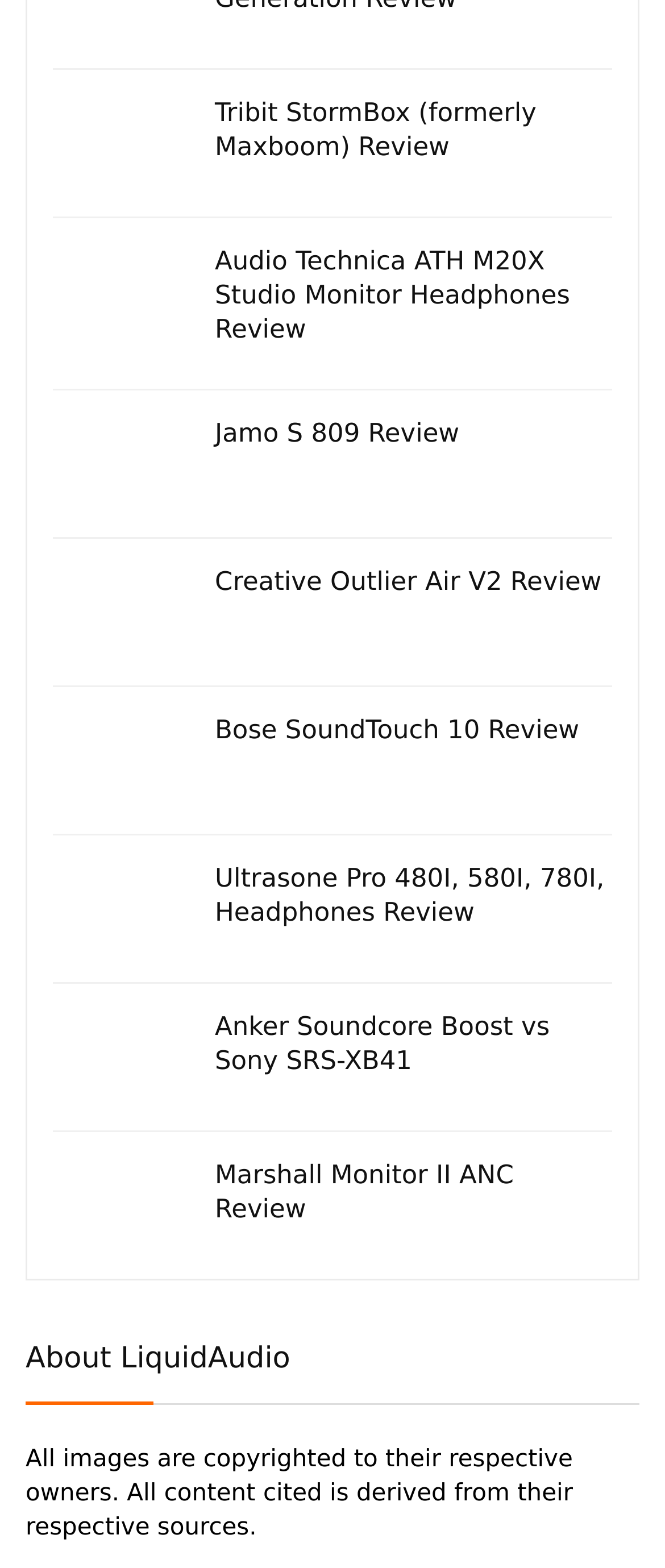Using the information in the image, give a comprehensive answer to the question: 
Is there a copyright notice on this page?

I saw a StaticText element at the bottom of the page that says 'All images are copyrighted to their respective owners. All content cited is derived from their respective sources.', which indicates that there is a copyright notice on this page.